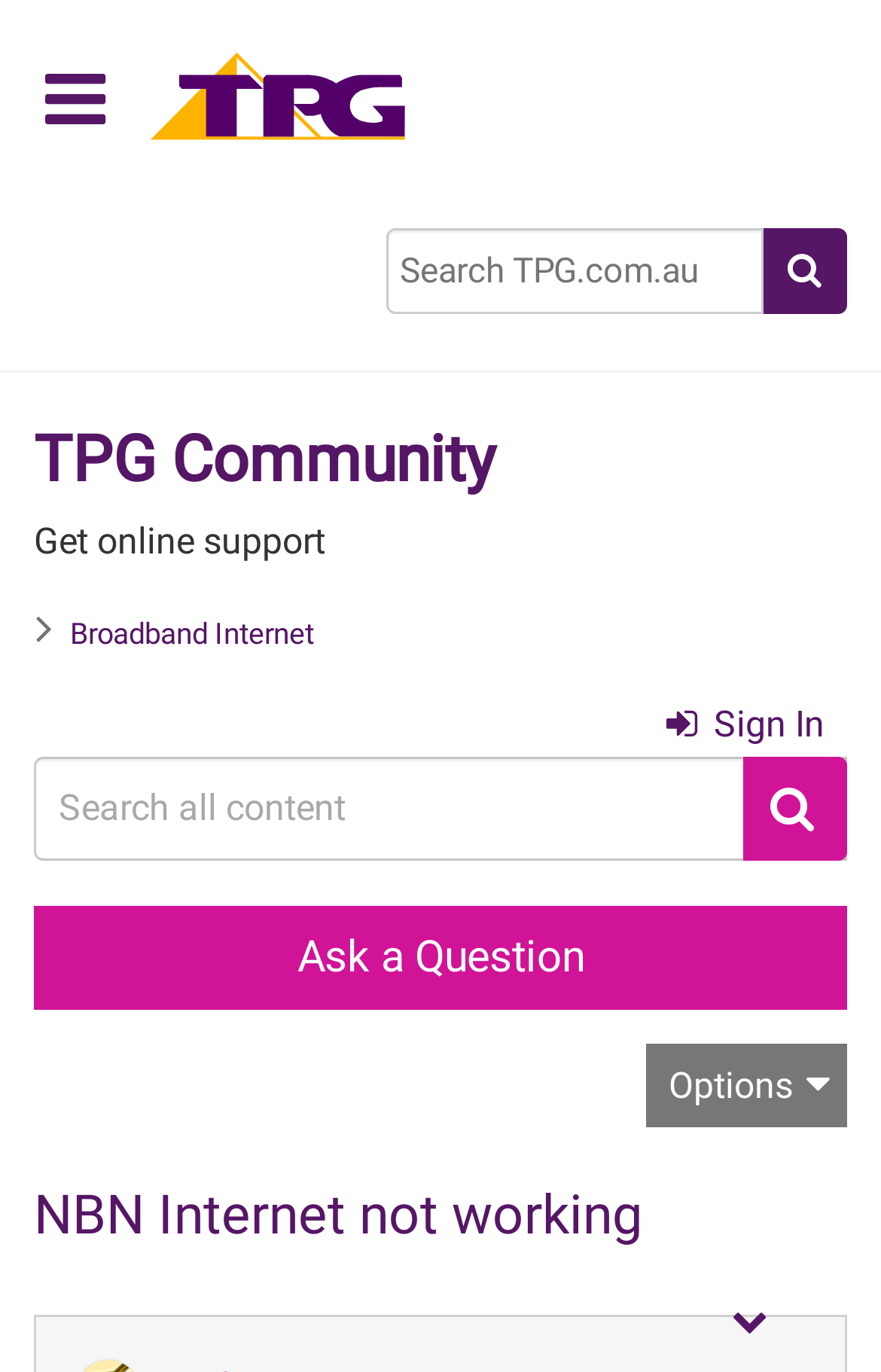Identify the bounding box coordinates of the region I need to click to complete this instruction: "Show post options".

[0.805, 0.941, 0.887, 0.996]